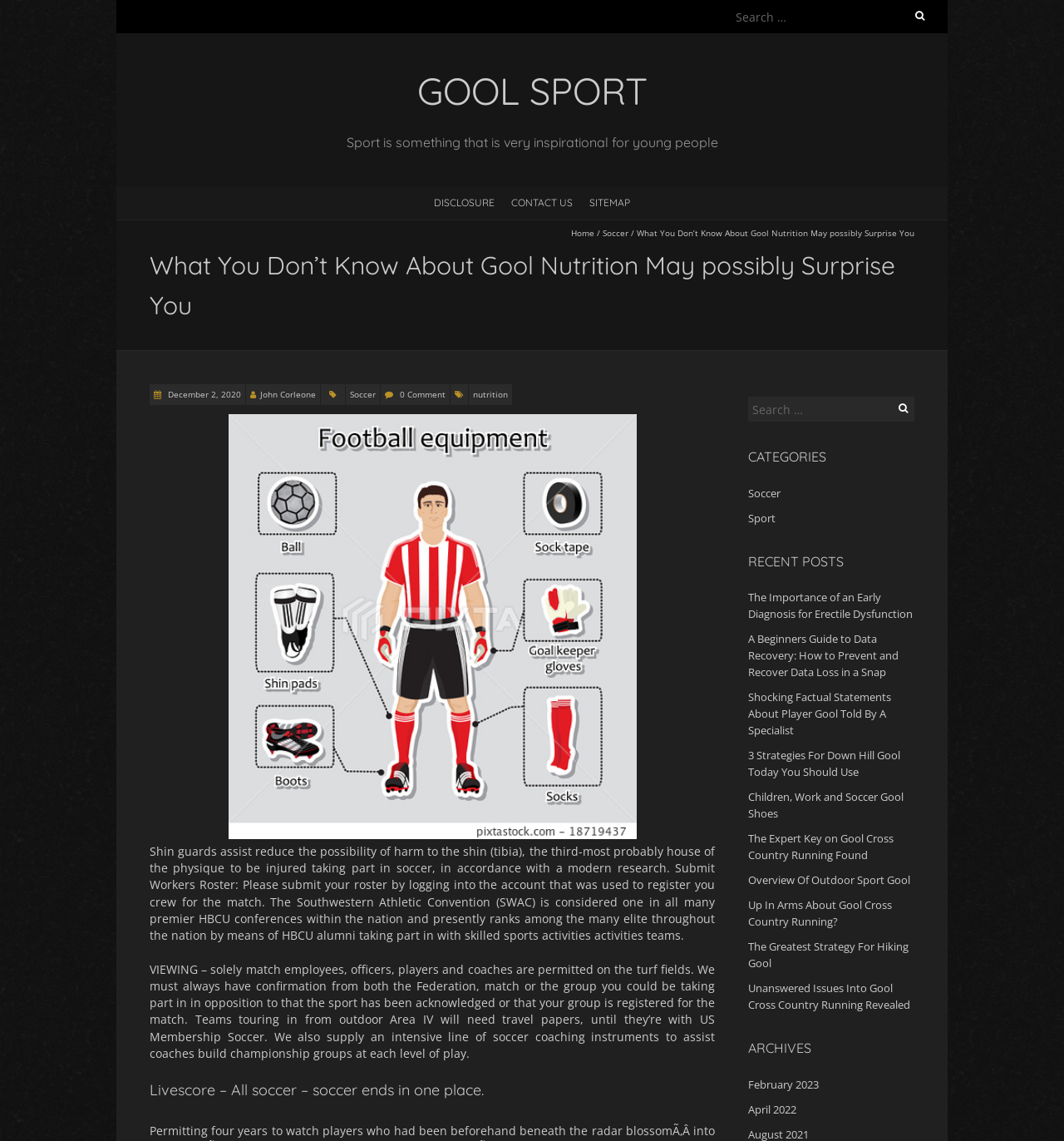Please determine the bounding box coordinates for the element that should be clicked to follow these instructions: "Read about What You Don’t Know About Gool Nutrition".

[0.598, 0.199, 0.859, 0.209]